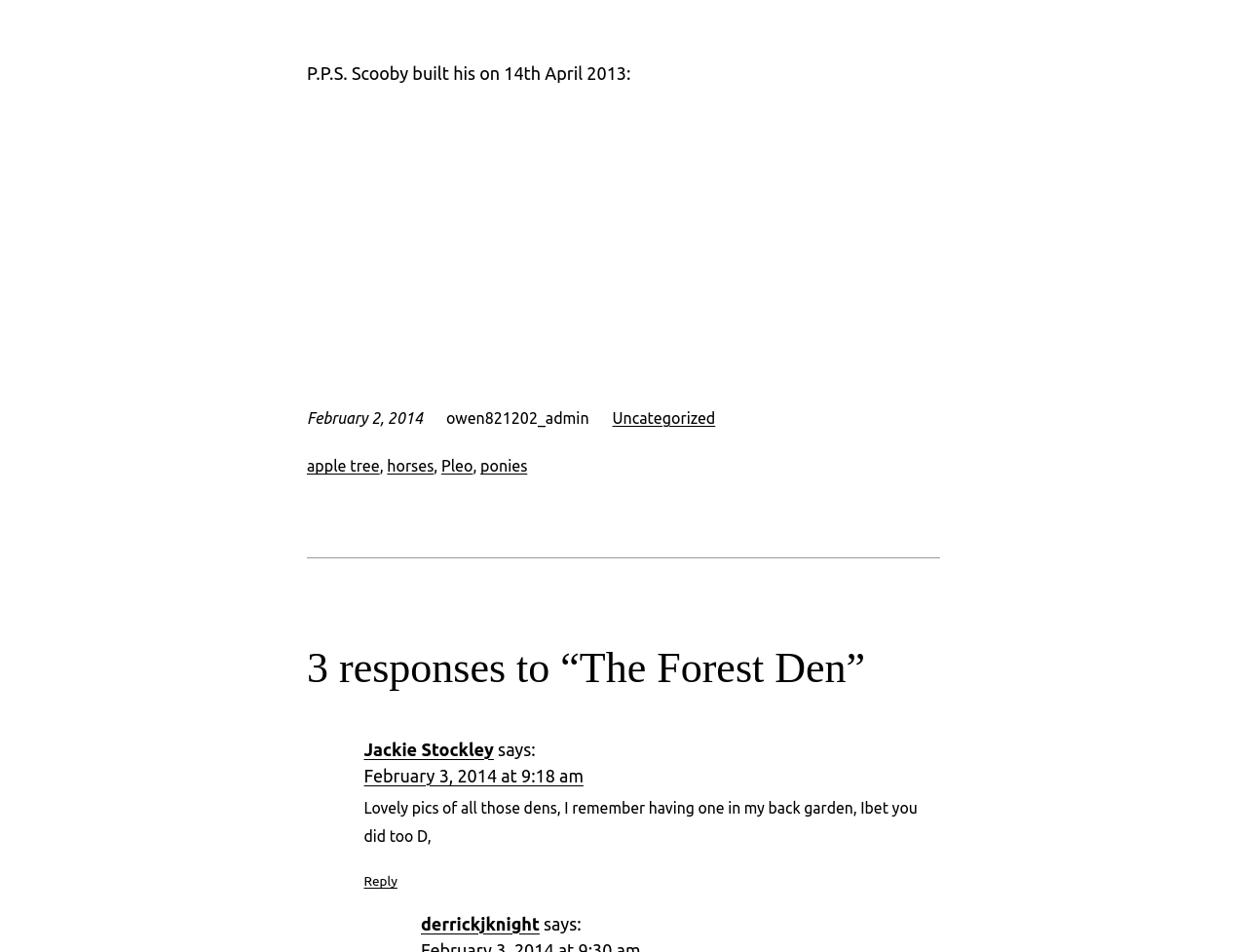What is the name of the person who built something on 14th April 2013? Examine the screenshot and reply using just one word or a brief phrase.

Scooby